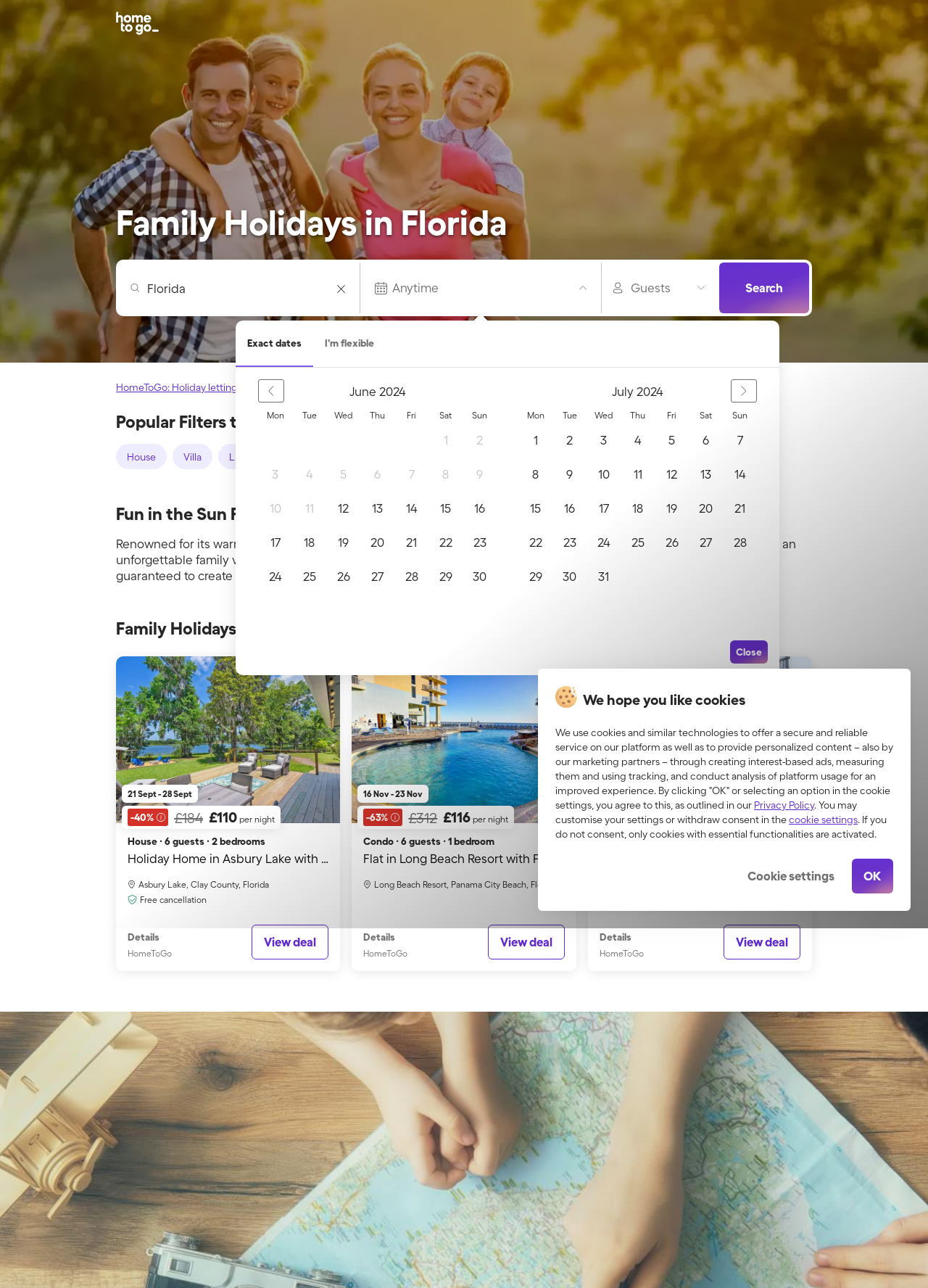Answer the following in one word or a short phrase: 
What is the function of the 'Previous Month' and 'Next Month' buttons?

Navigate calendar